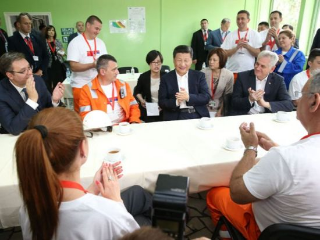What are the attendees drinking?
Use the image to answer the question with a single word or phrase.

Tea or coffee